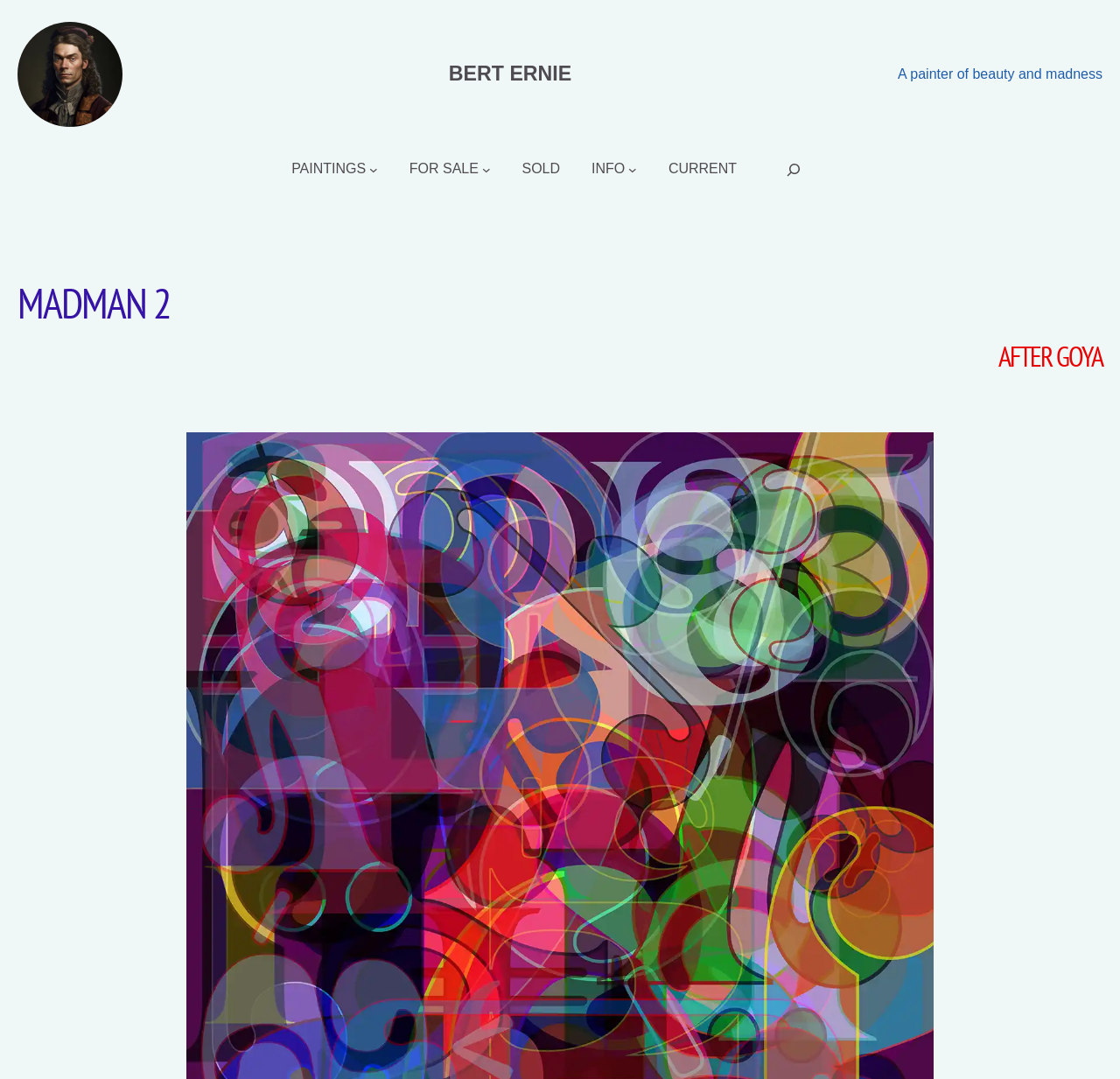Please answer the following question as detailed as possible based on the image: 
What is the title of the artwork?

The title of the artwork is located in a heading element at the top of the webpage, which says 'MADMAN 2 AFTER GOYA', indicating that the artwork is a portrait of Vladimir Putin inspired by Goya's Saturn Devouring His Son.